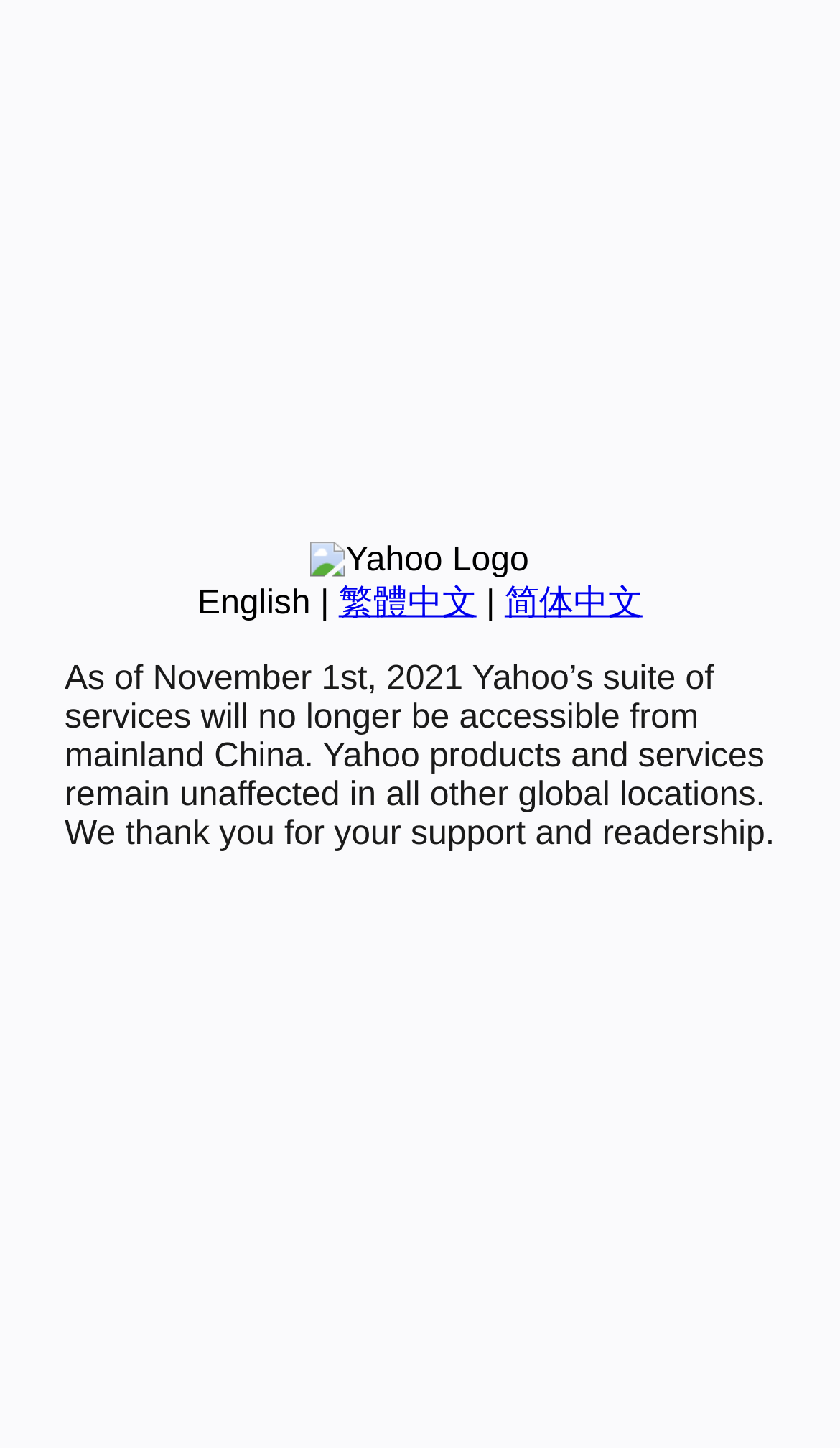Given the description of the UI element: "passaiccliftonplaygroup@gmail.com", predict the bounding box coordinates in the form of [left, top, right, bottom], with each value being a float between 0 and 1.

None